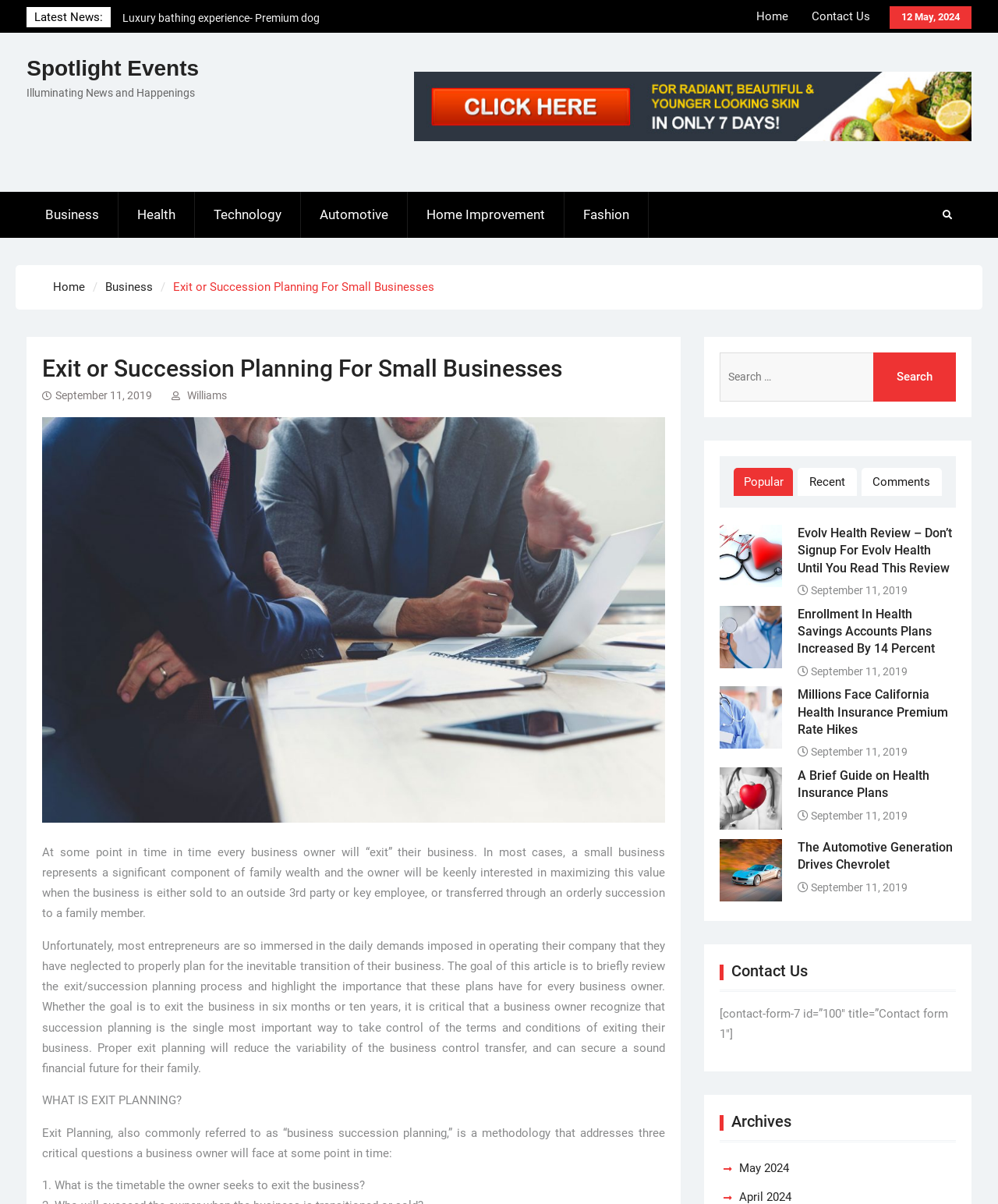Please give the bounding box coordinates of the area that should be clicked to fulfill the following instruction: "View the 'Business' category". The coordinates should be in the format of four float numbers from 0 to 1, i.e., [left, top, right, bottom].

[0.027, 0.159, 0.119, 0.198]